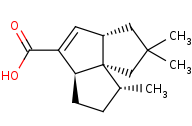Respond with a single word or short phrase to the following question: 
What is the significance of understanding the structure of 1-deoxypentalenate?

Crucial for enzymology and metabolic pathways